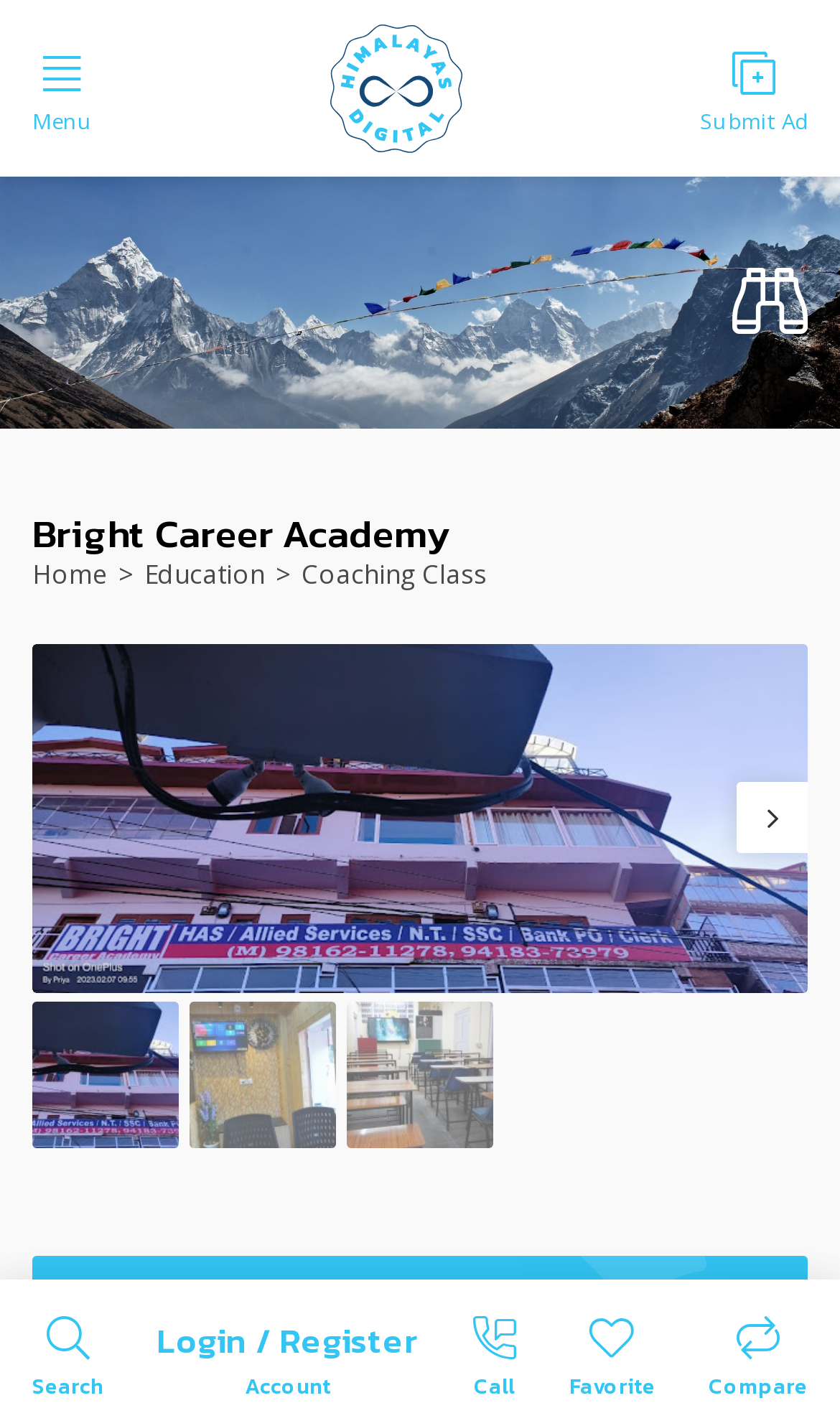Please provide the main heading of the webpage content.

Bright Career Academy